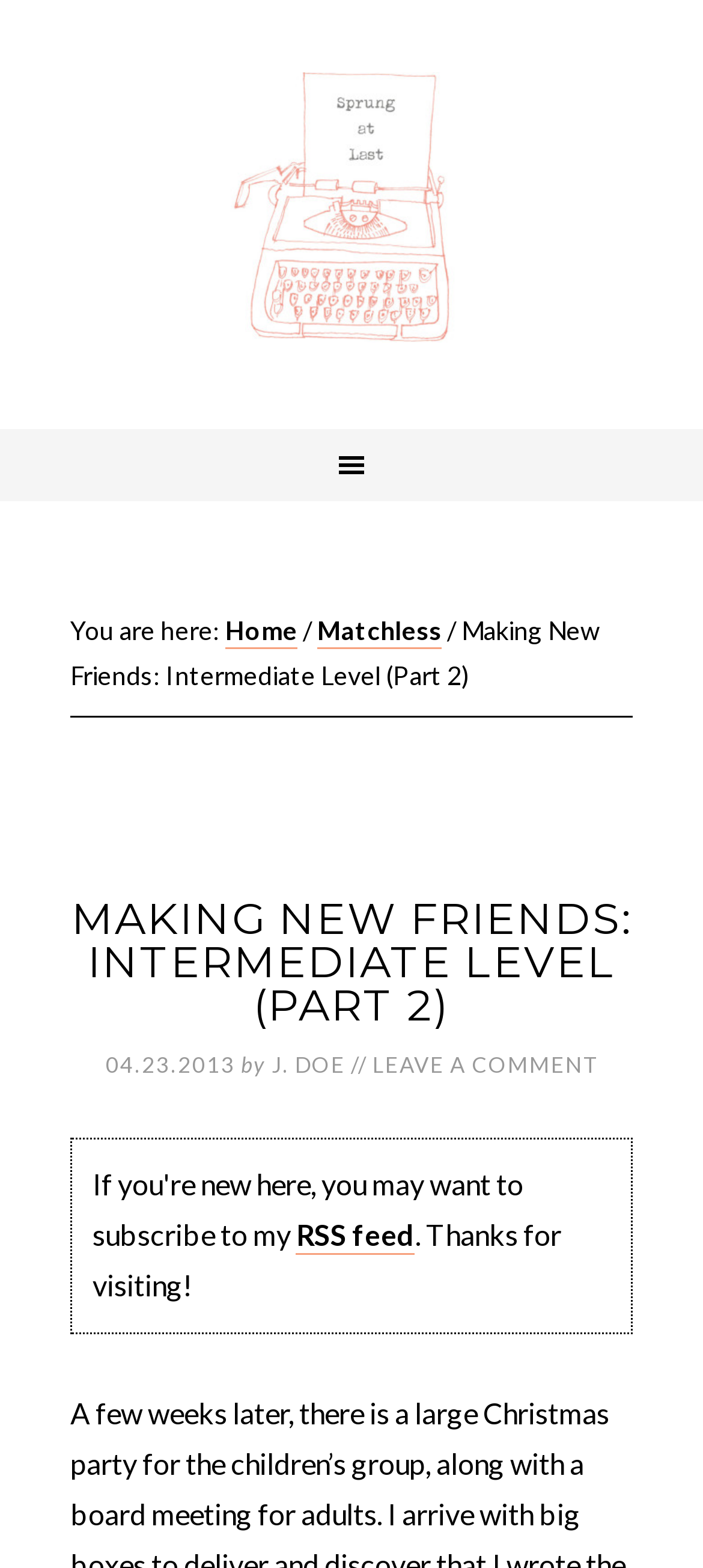Using the provided element description "Home", determine the bounding box coordinates of the UI element.

[0.321, 0.392, 0.423, 0.414]